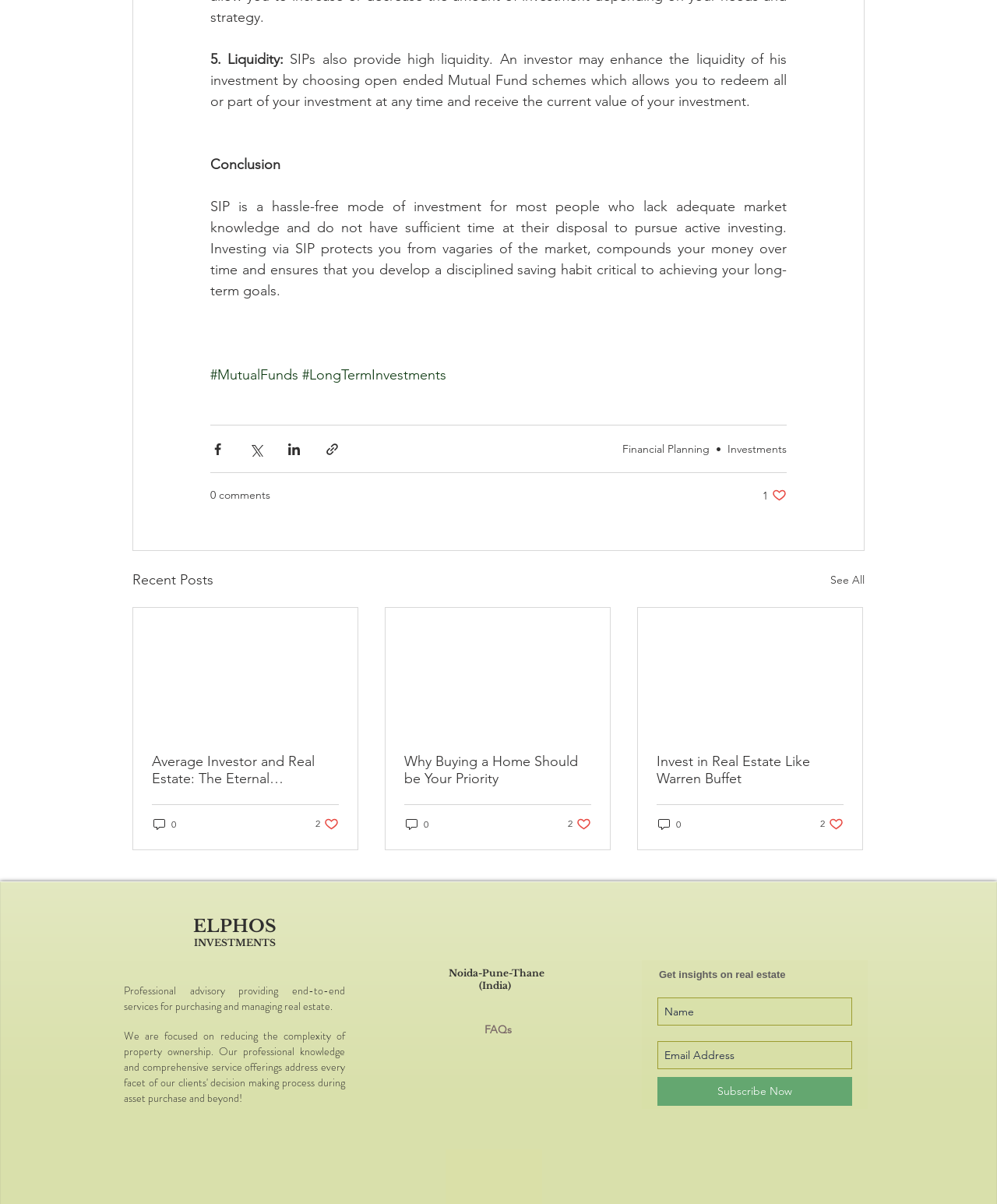Using the description "aria-label="Email Address" name="email" placeholder="Email Address"", locate and provide the bounding box of the UI element.

[0.659, 0.865, 0.855, 0.888]